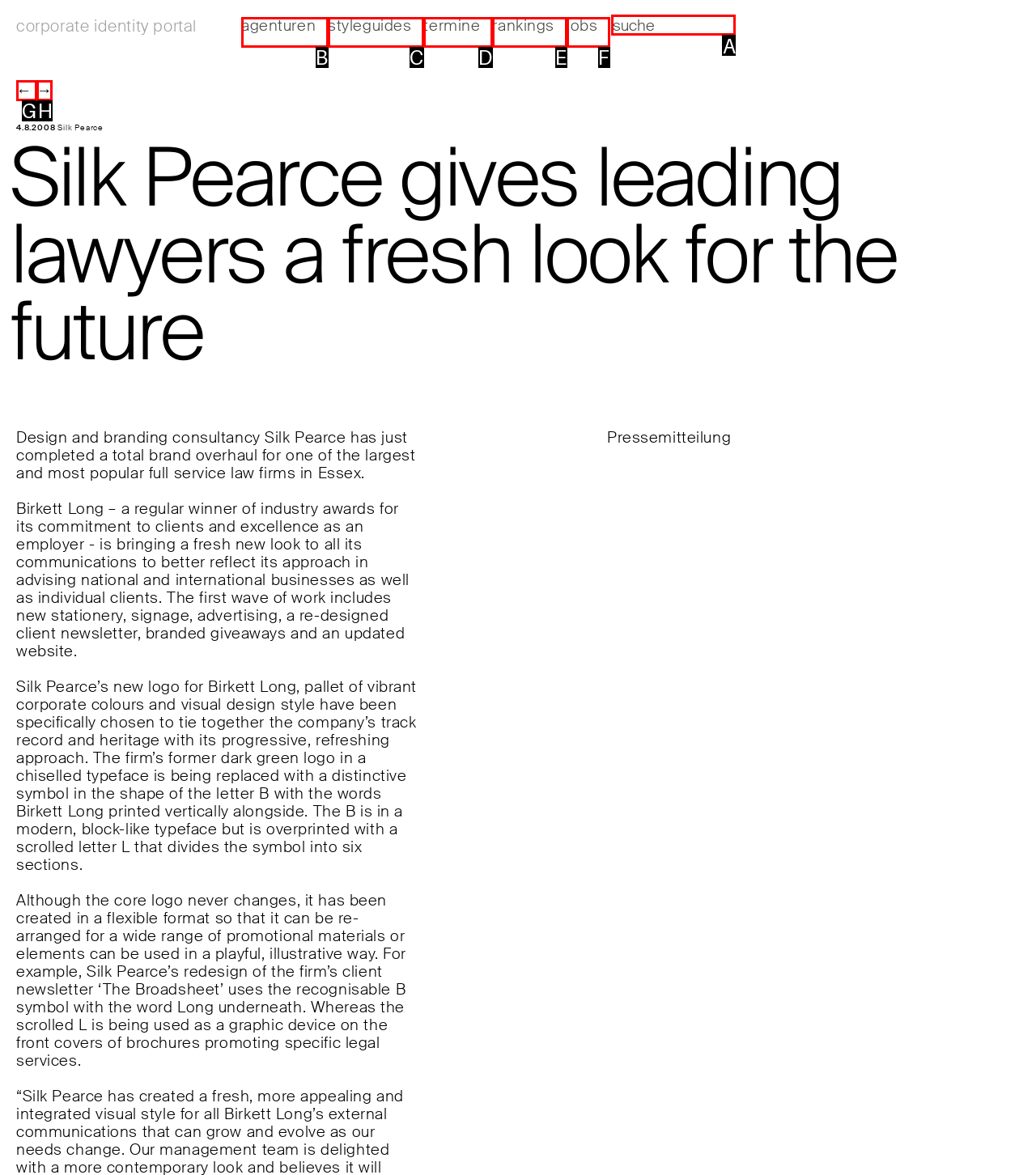What option should you select to complete this task: search? Indicate your answer by providing the letter only.

A